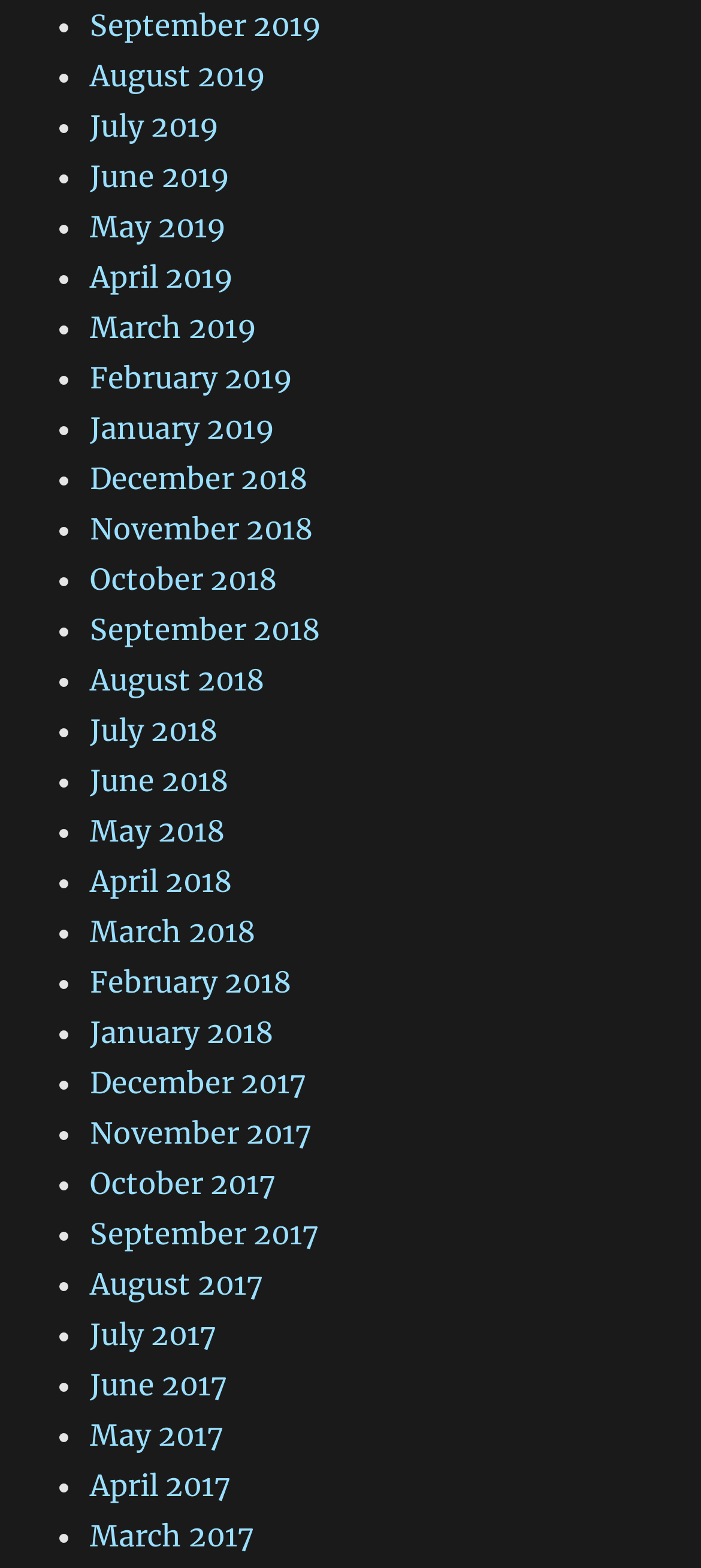Answer the question below in one word or phrase:
How many months are listed in 2019?

12